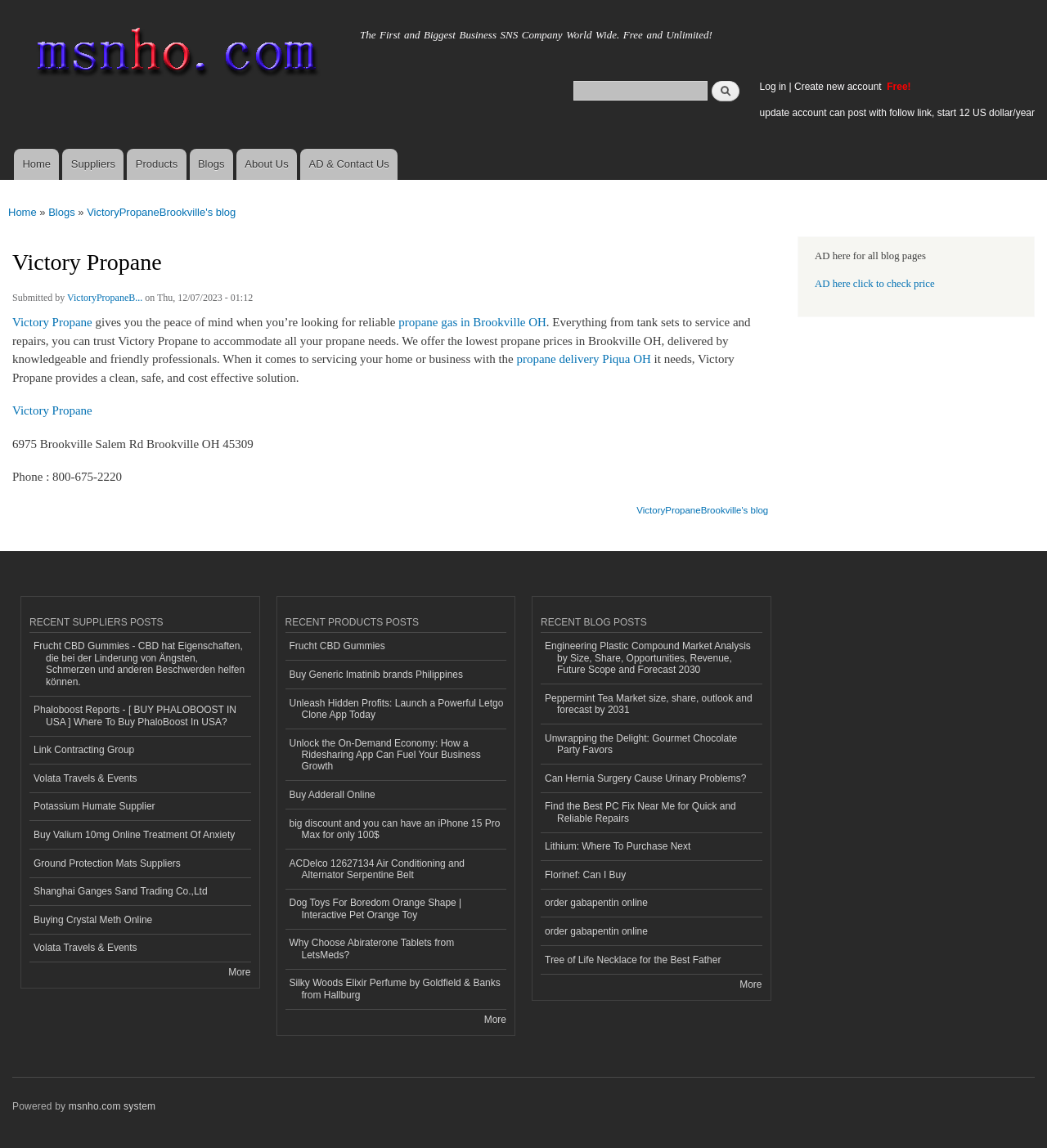Describe every aspect of the webpage in a detailed manner.

The webpage is about Victory Propane, a company that provides reliable propane gas in Brookville, OH. At the top of the page, there is a navigation menu with links to the home page, suppliers, products, blogs, and about us. Below the navigation menu, there is a search form where users can enter keywords to search for specific content.

On the left side of the page, there is a section with links to recent suppliers' posts, recent products posts, and recent blog posts. Each section has multiple links to different articles or products.

In the main content area, there is a heading that reads "Victory Propane" followed by a paragraph of text that describes the company's services, including propane delivery, tank sets, and repairs. The text also mentions the company's commitment to providing clean, safe, and cost-effective solutions.

Below the main content area, there is a footer section with contact information, including an address, phone number, and a link to the company's blog.

There are also several advertisements and promotional links scattered throughout the page, including a section that says "AD here for all blog pages" and another section with links to various products and services.

Overall, the webpage appears to be a blog or informational website for Victory Propane, with a focus on providing information about the company's services and products, as well as promoting related products and services.